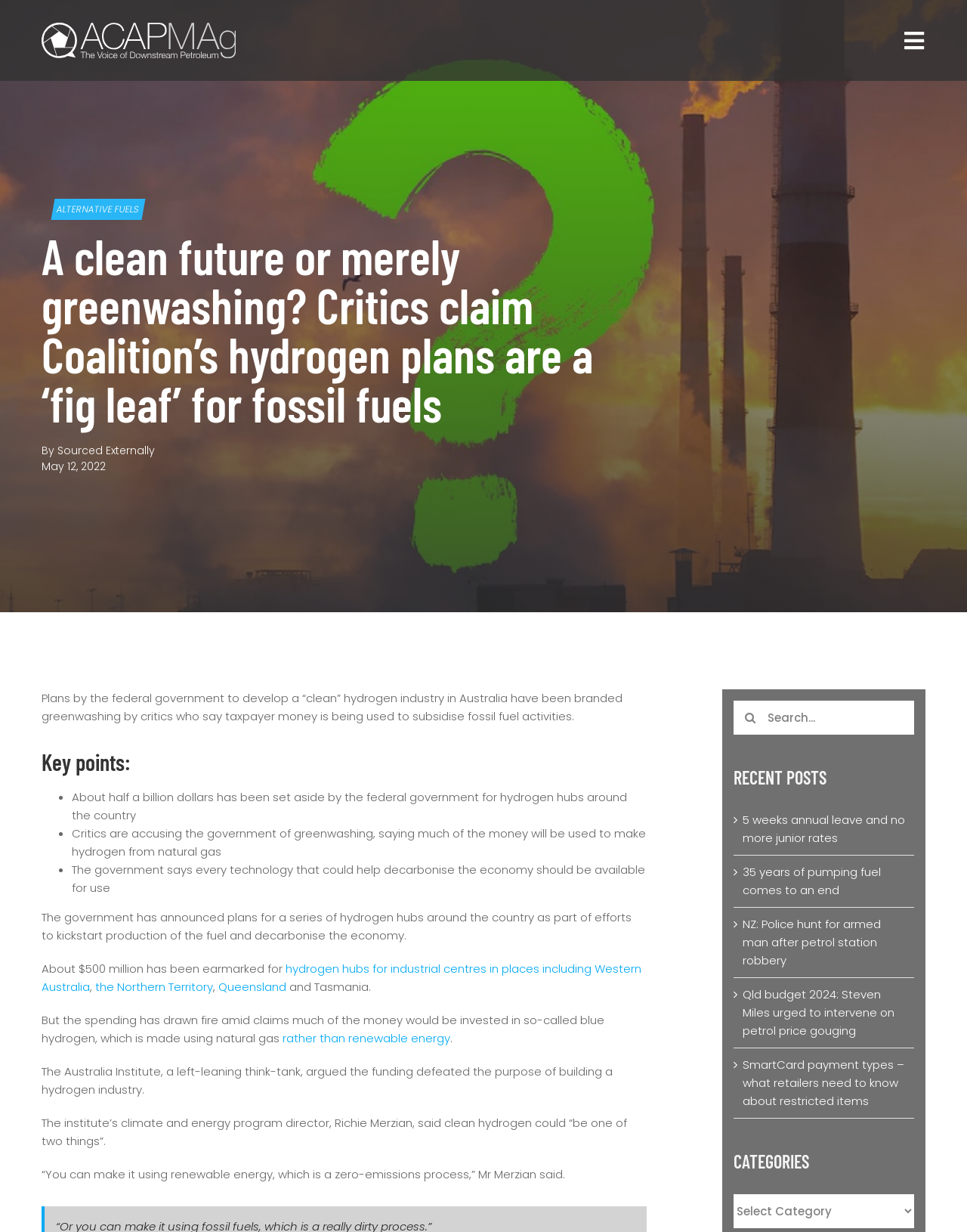What is the topic of the article?
Examine the image and give a concise answer in one word or a short phrase.

Hydrogen industry in Australia